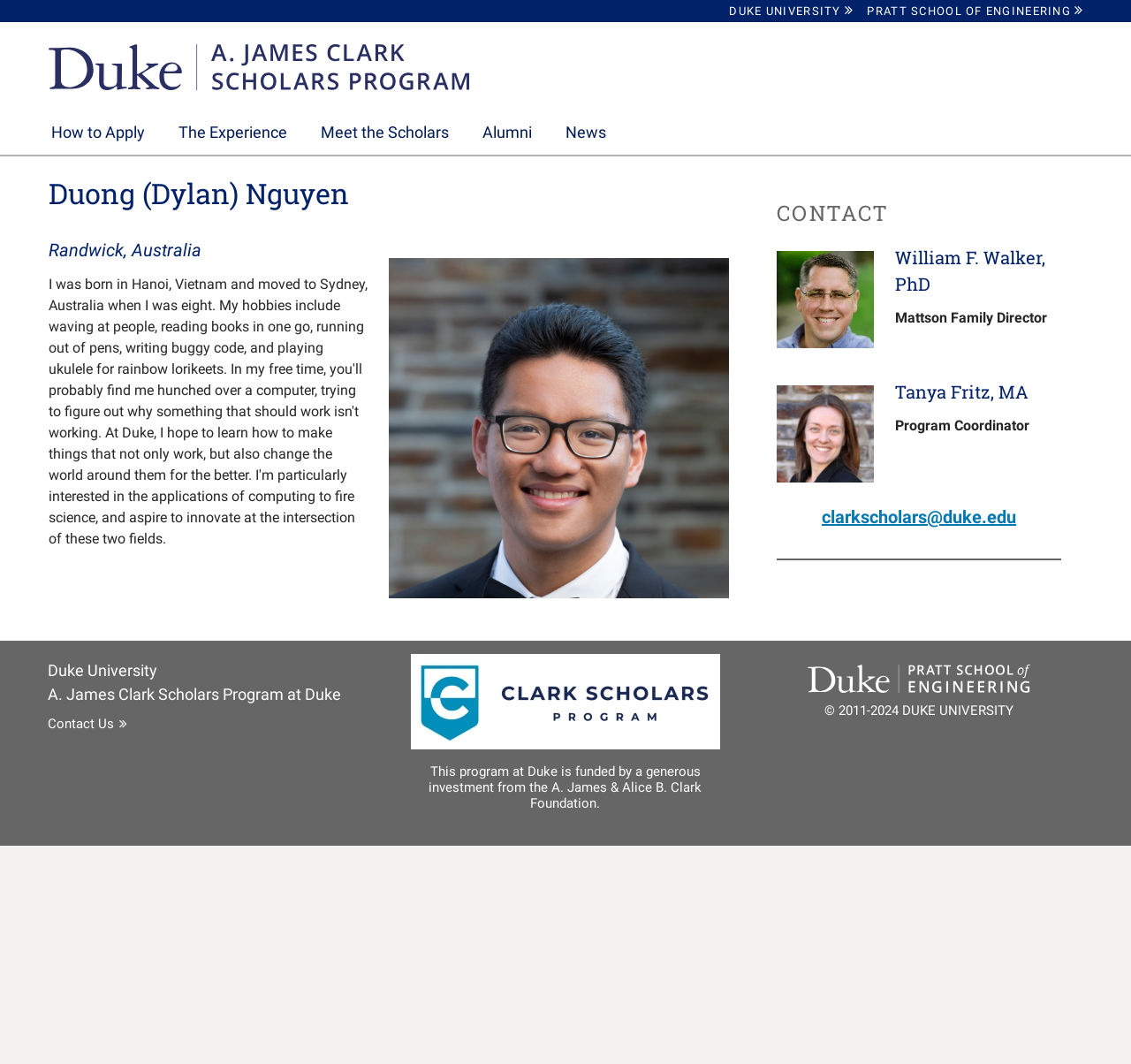What is the name of the scholar?
Based on the image, please offer an in-depth response to the question.

I found the answer by looking at the main content section of the webpage, where I saw a heading element with the text 'Duong (Dylan) Nguyen'. This suggests that the webpage is about a scholar with this name.